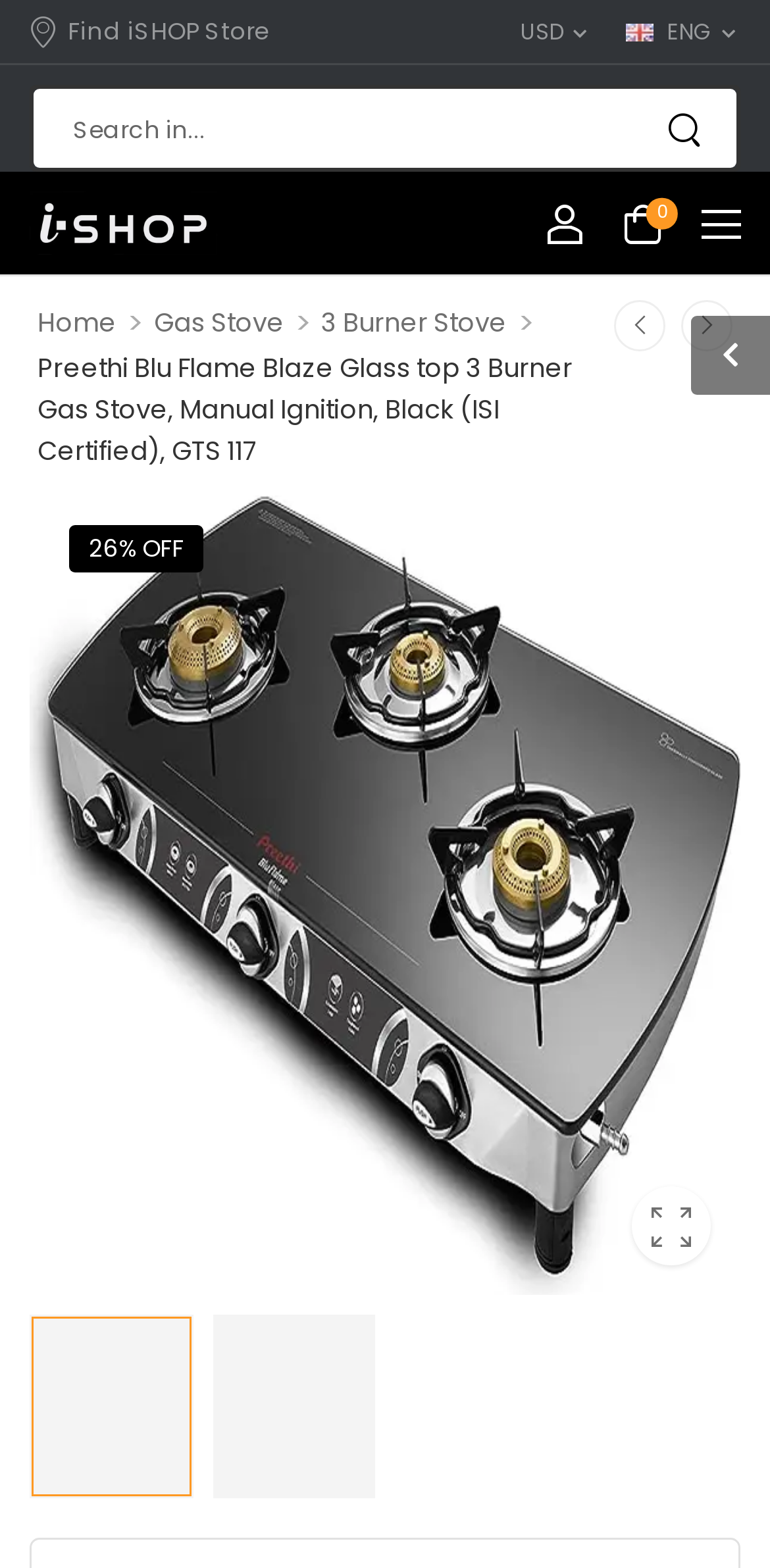Find and extract the text of the primary heading on the webpage.

Preethi Blu Flame Blaze Glass top 3 Burner Gas Stove, Manual Ignition, Black (ISI Certified), GTS 117